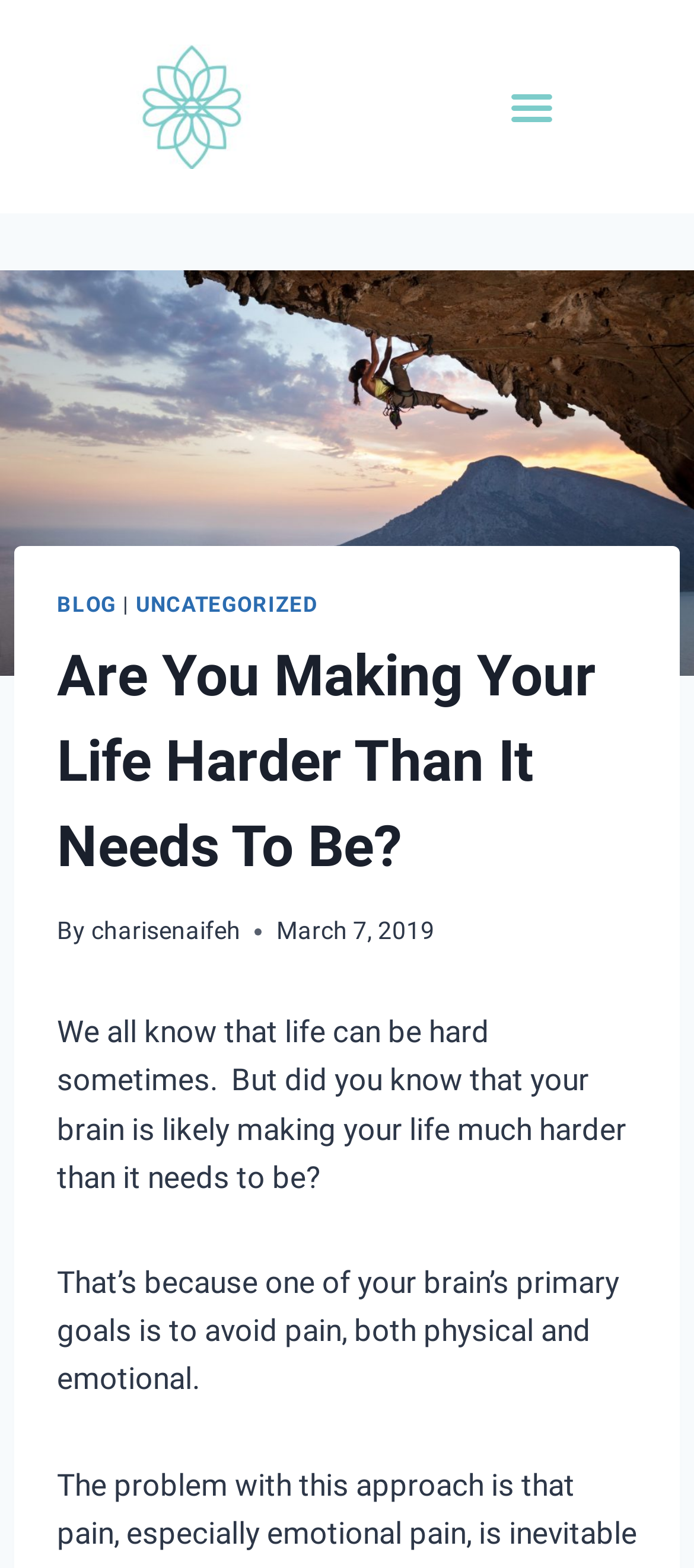Use a single word or phrase to answer the question:
How many links are in the menu?

2